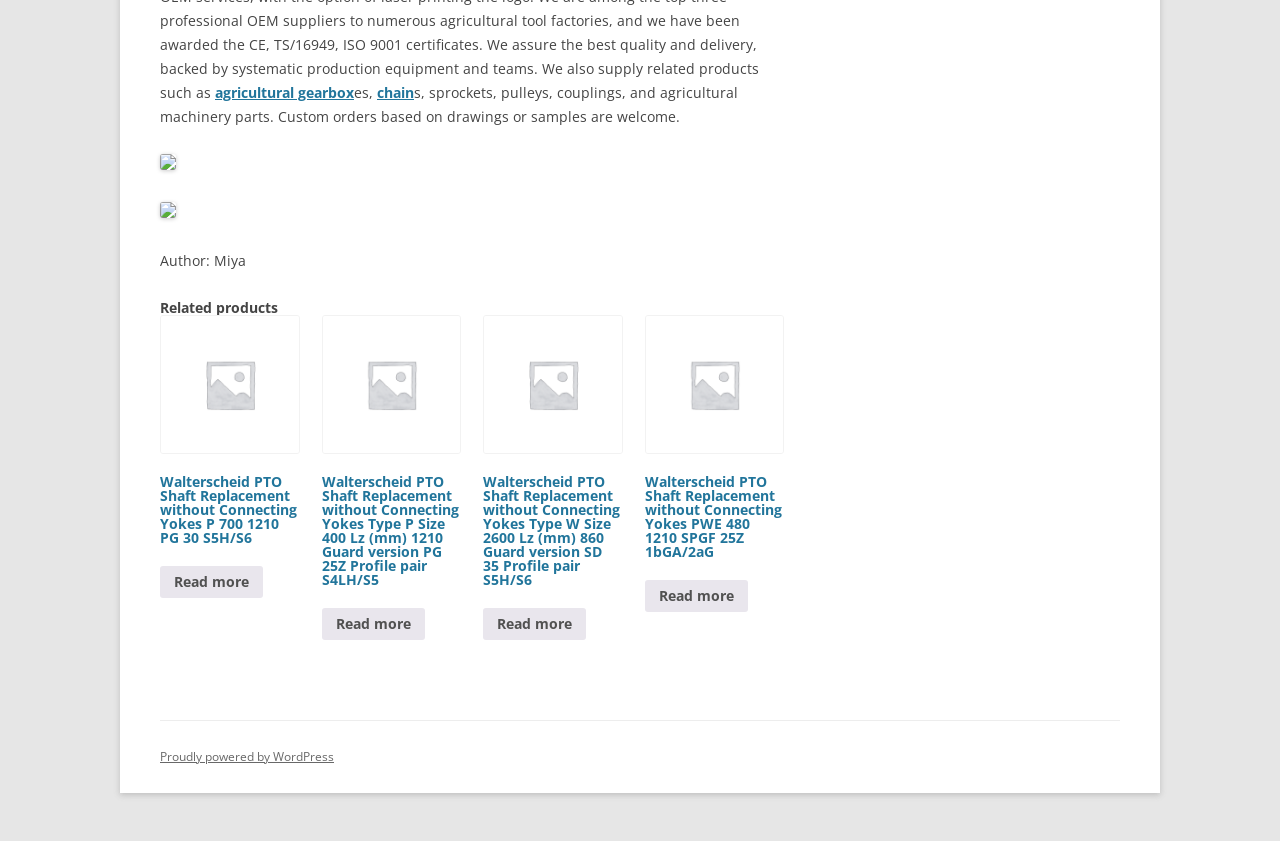Indicate the bounding box coordinates of the element that needs to be clicked to satisfy the following instruction: "Check Walterscheid PTO Shaft Replacement without Connecting Yokes Type W Size 2600 Lz (mm) 860 Guard version SD 35 Profile pair S5H/S6 product". The coordinates should be four float numbers between 0 and 1, i.e., [left, top, right, bottom].

[0.377, 0.374, 0.485, 0.707]